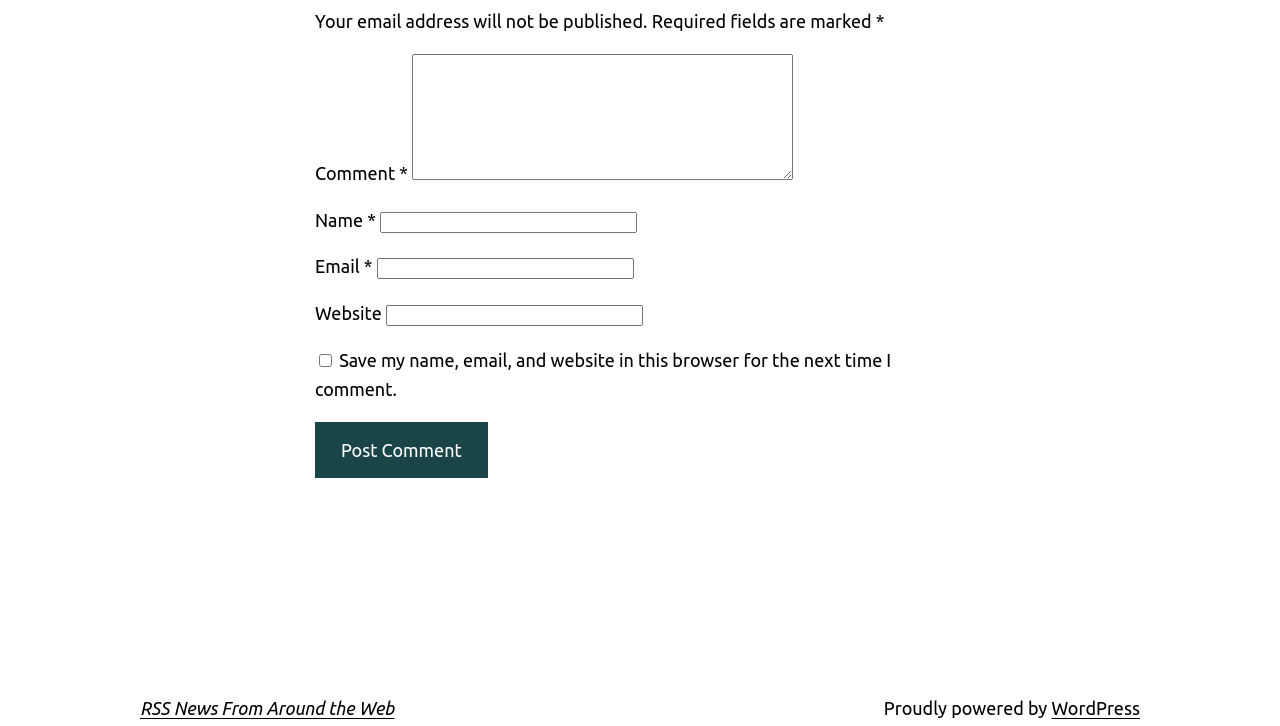What is the purpose of the checkbox?
Examine the webpage screenshot and provide an in-depth answer to the question.

The checkbox is located below the 'Website' textbox and is labeled 'Save my name, email, and website in this browser for the next time I comment.' Its purpose is to allow users to save their comment information for future use.